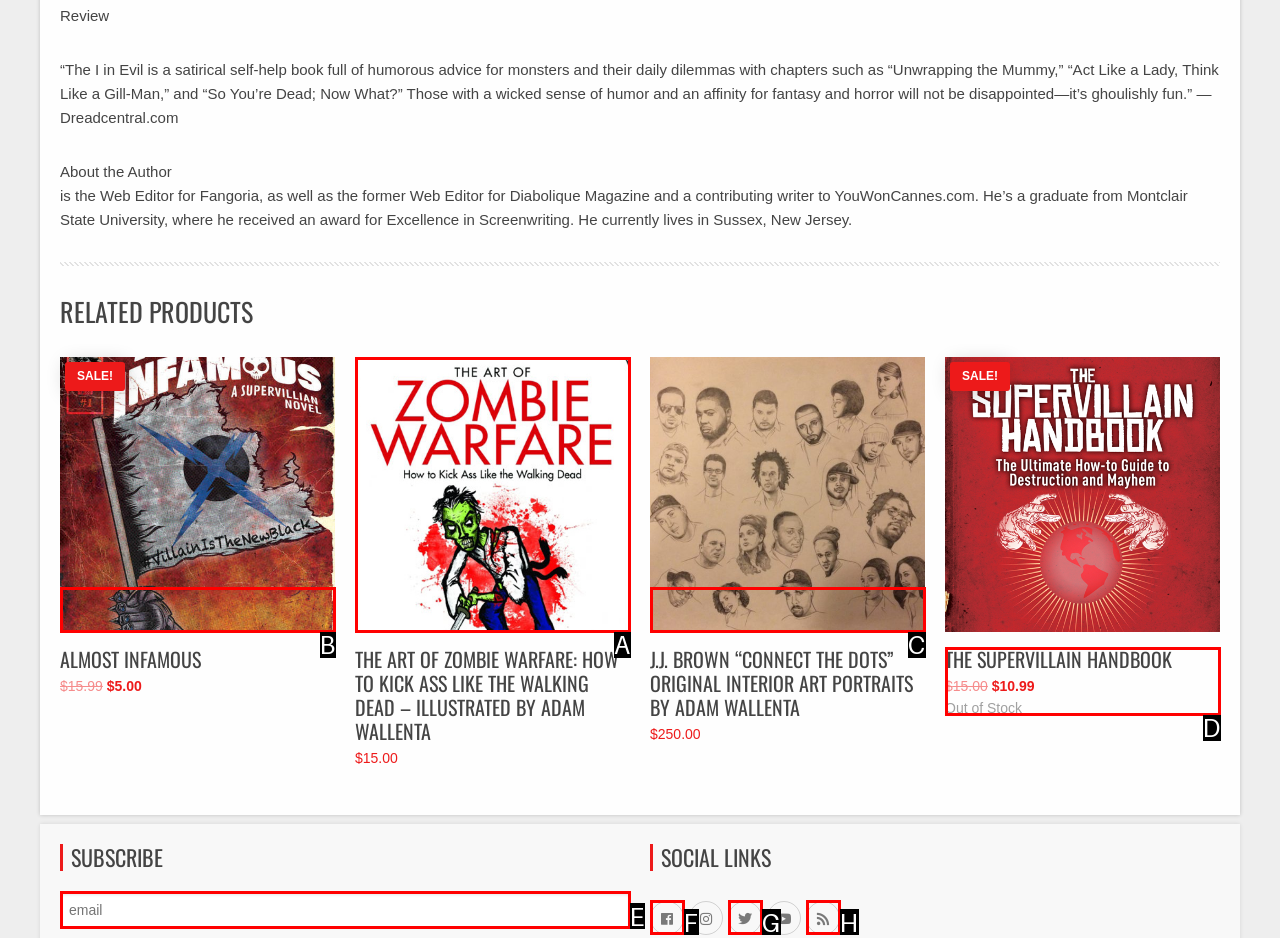Determine the letter of the element I should select to fulfill the following instruction: Add 'J.J. Brown 'Connect the Dots' Original Interior Art Portraits by Adam Wallenta' to cart. Just provide the letter.

C